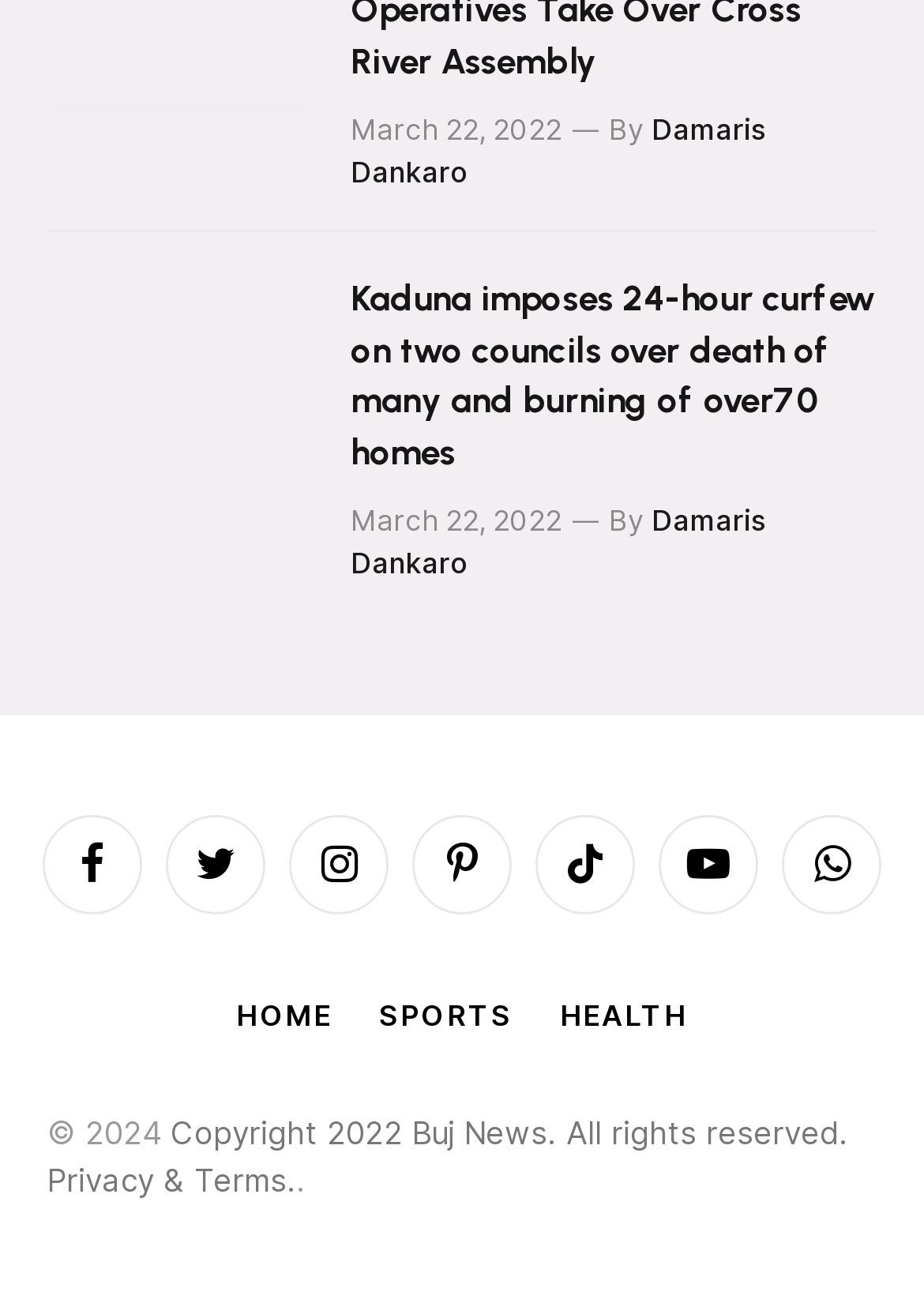Find the bounding box coordinates of the element to click in order to complete the given instruction: "Read the news article about Kaduna imposing a 24-hour curfew."

[0.051, 0.208, 0.949, 0.449]